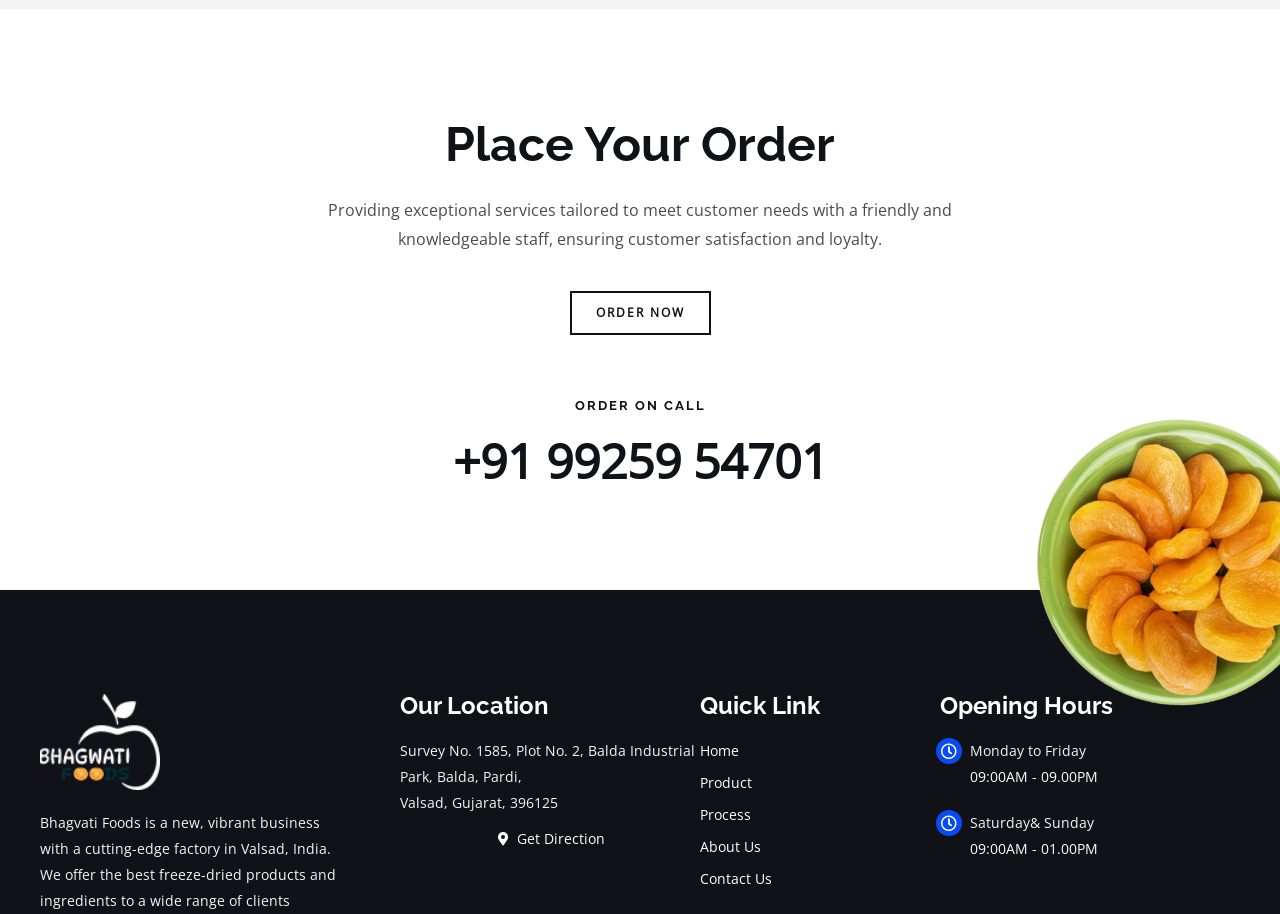Locate the bounding box coordinates of the element that should be clicked to fulfill the instruction: "View the Contact Us page".

[0.547, 0.948, 0.734, 0.976]